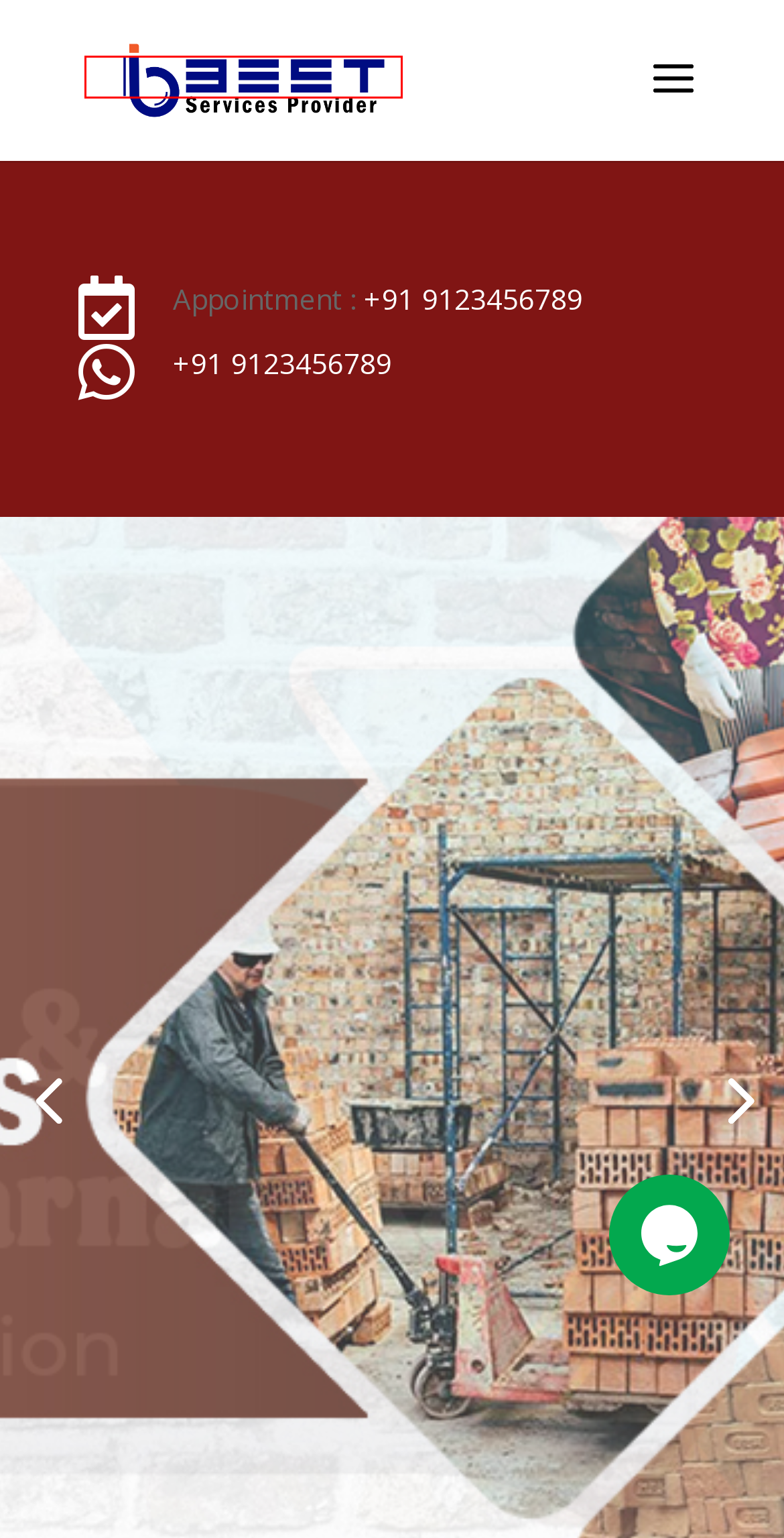With the provided webpage screenshot containing a red bounding box around a UI element, determine which description best matches the new webpage that appears after clicking the selected element. The choices are:
A. About Us | Best Services Provider
B. Multisoft Digital Academy | Best Training Institute Mysore
C. Privacy Policy | Best Services Provider
D. Bridal Jewellery for Rent in Bangalore | Wedding Jewellery
E. Clay Brick Manufacturers In Bangalore | Hollow Bricks
F. Home - Best Services Provider
G. Themultifinance Company in Bangalore | Best Loan Company
H. Best Water Purifier Service in Mysore | Water Purifier

F